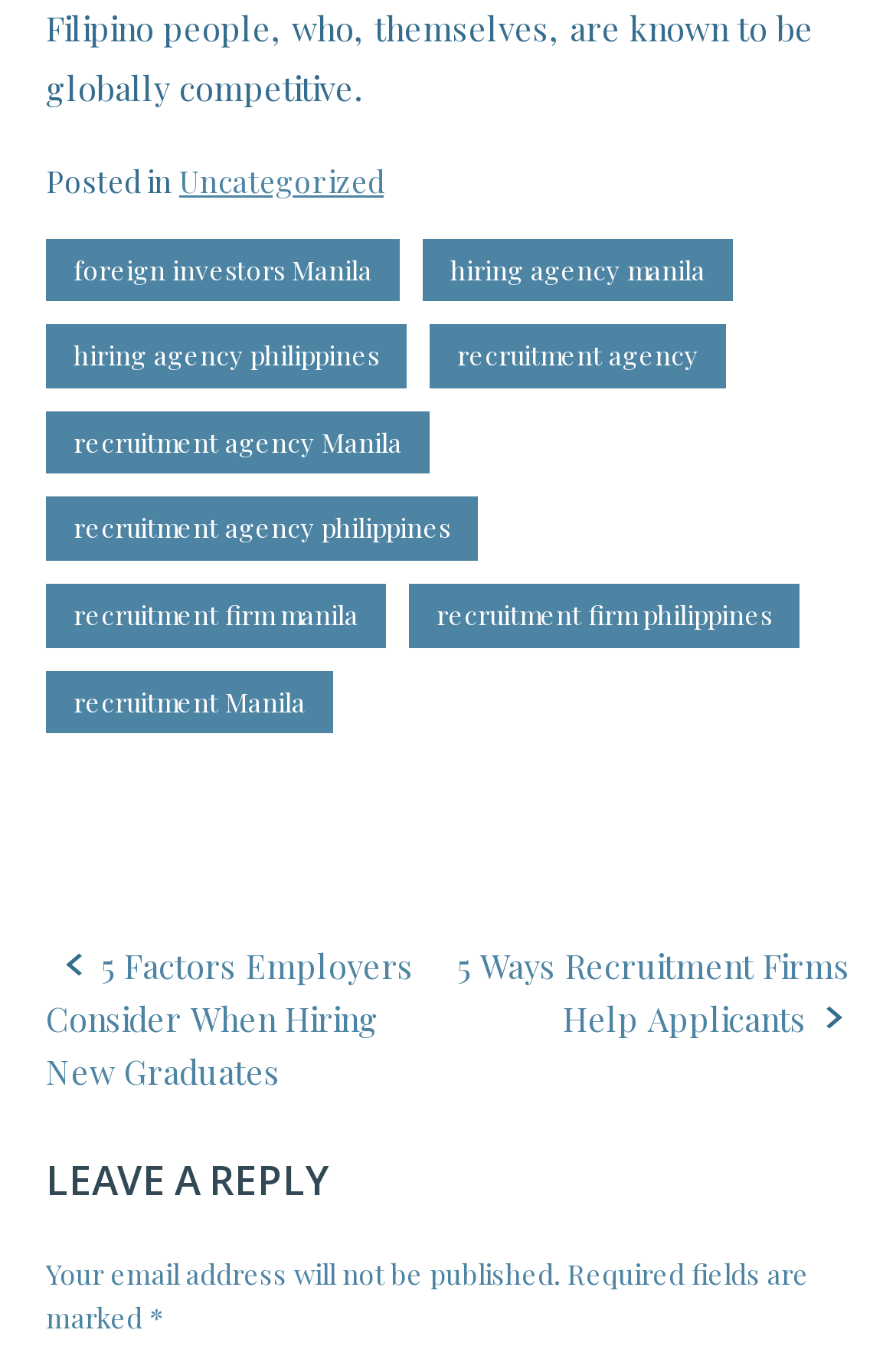How many links are in the footer?
Utilize the image to construct a detailed and well-explained answer.

I counted the number of link elements in the footer section, which are 'Uncategorized', 'foreign investors Manila', 'hiring agency manila', 'hiring agency philippines', 'recruitment agency', 'recruitment agency Manila', 'recruitment agency philippines', 'recruitment firm manila', 'recruitment firm philippines', 'recruitment Manila', '5 Factors Employers Consider When Hiring New Graduates', and '5 Ways Recruitment Firms Help Applicants'.